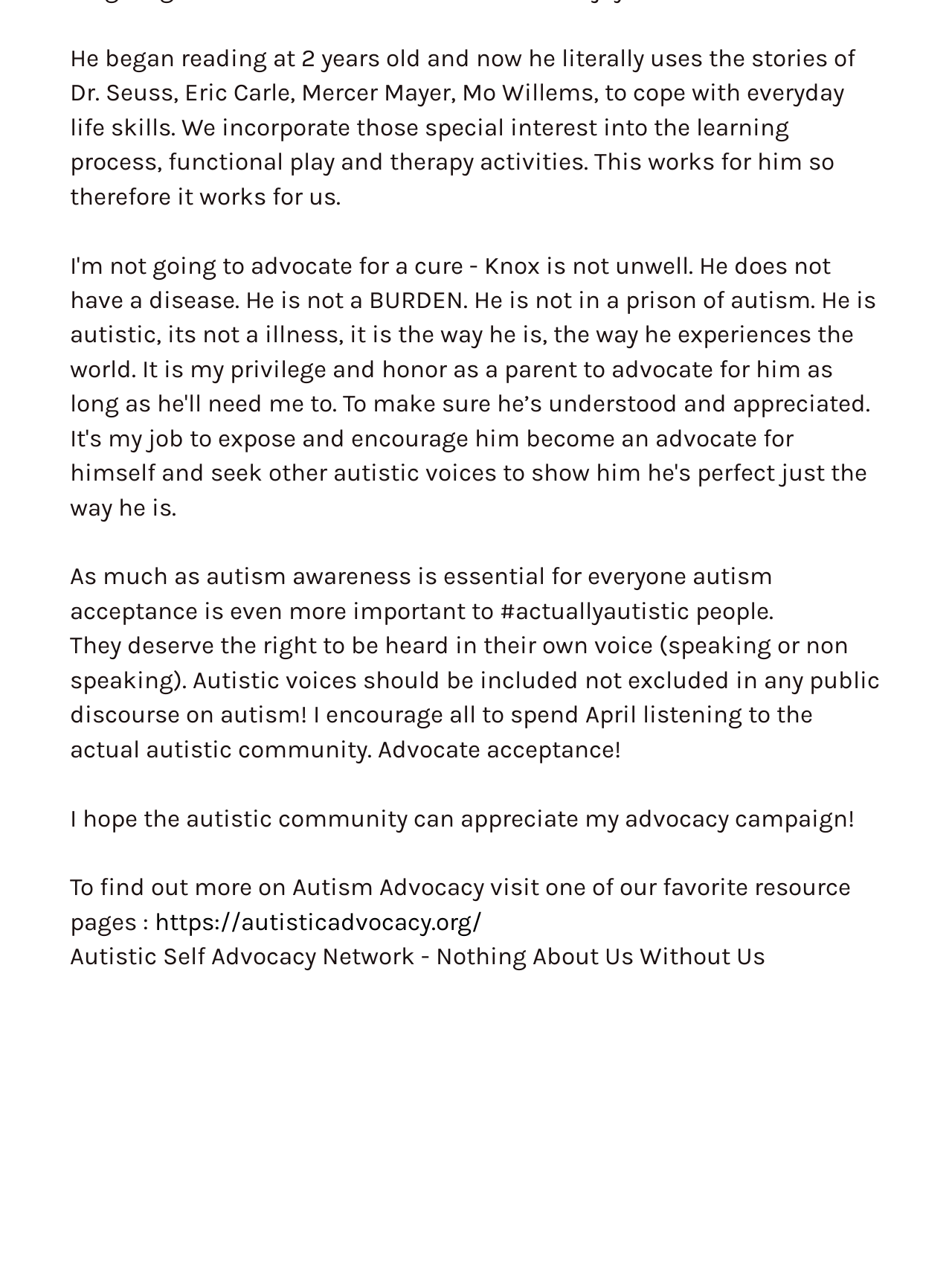Can you look at the image and give a comprehensive answer to the question:
What is the importance of April according to the author?

The author encourages readers to spend April listening to the autistic community, suggesting that April is a significant month for autism awareness and acceptance. The author is emphasizing the importance of listening to and amplifying autistic voices during this month.